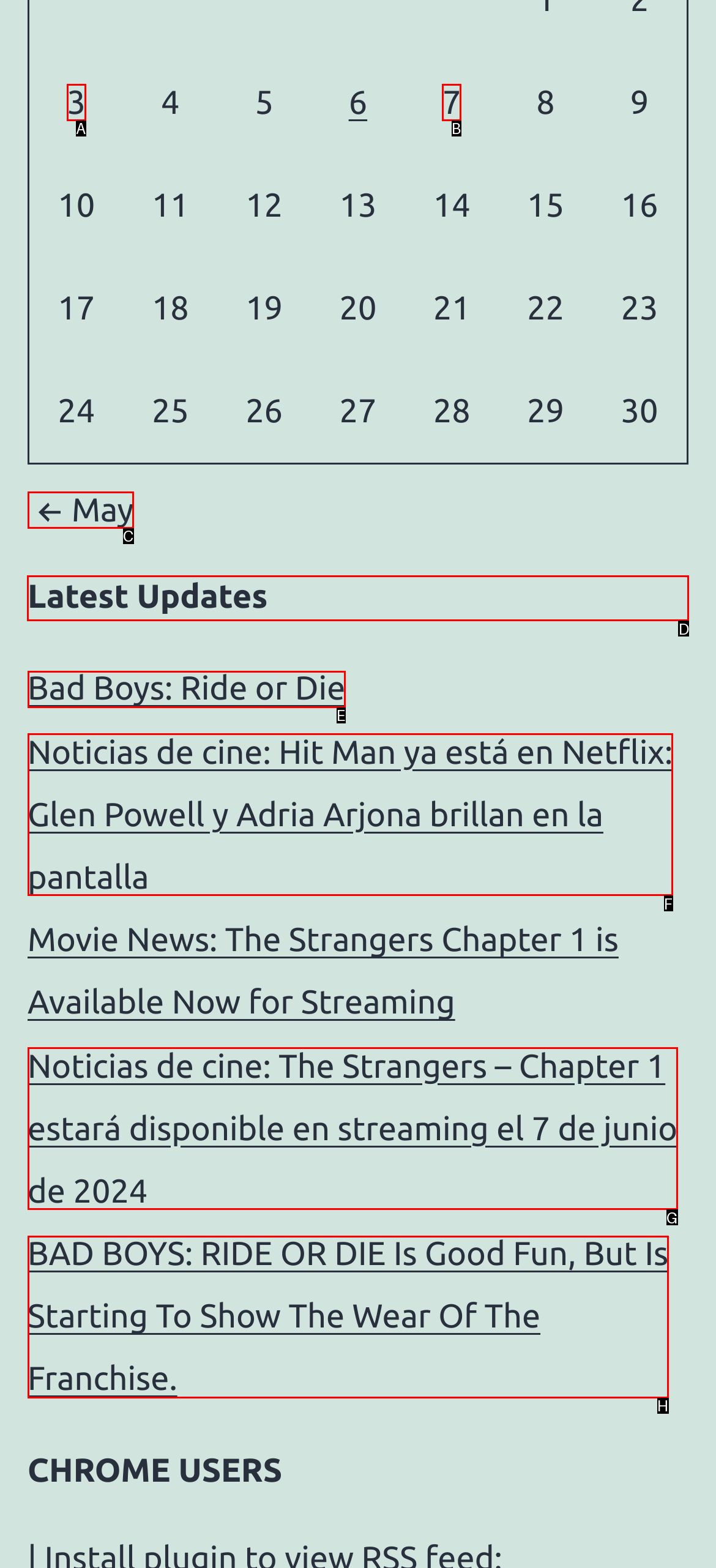Identify the HTML element to select in order to accomplish the following task: Click on 'Latest Updates'
Reply with the letter of the chosen option from the given choices directly.

D